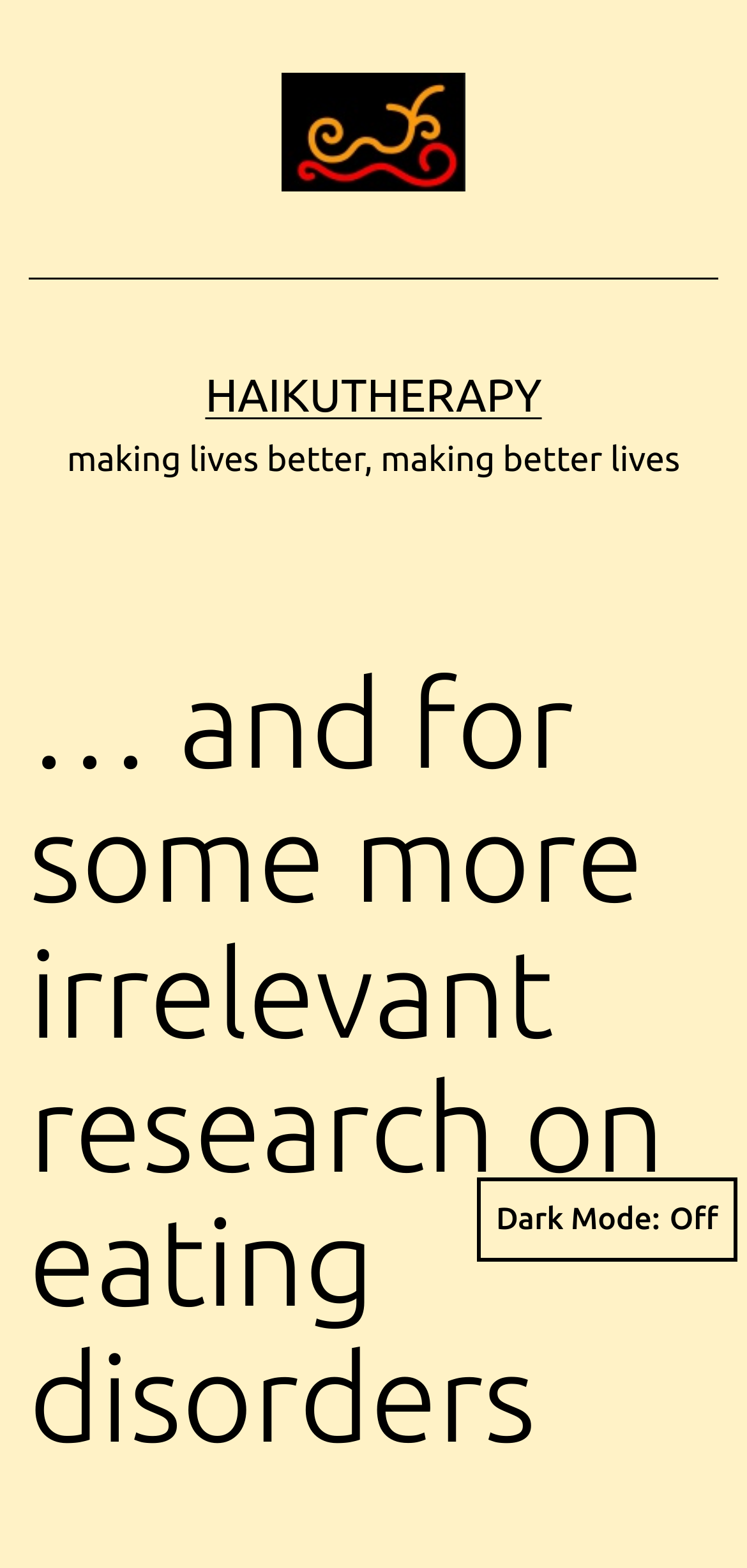Determine the bounding box coordinates (top-left x, top-left y, bottom-right x, bottom-right y) of the UI element described in the following text: Dark Mode:

[0.638, 0.751, 0.987, 0.805]